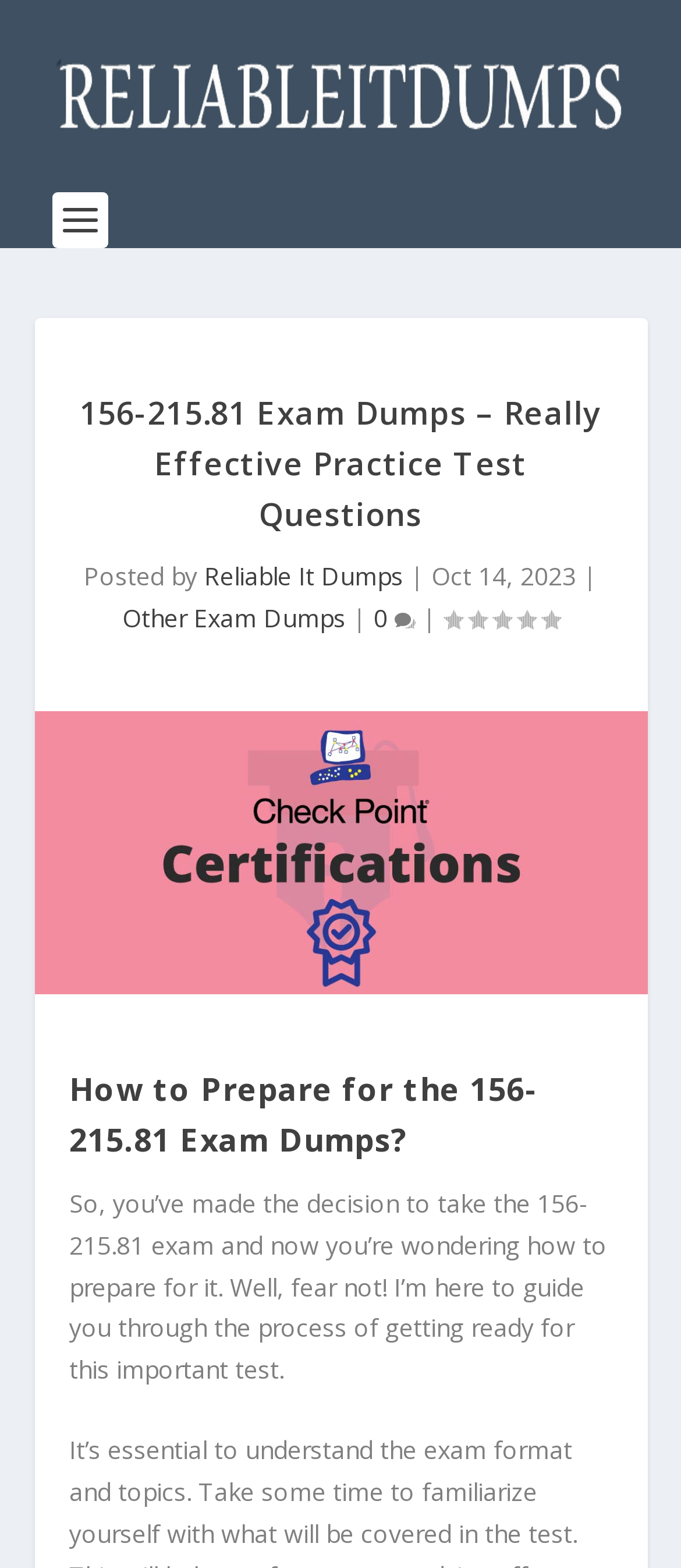Extract the bounding box coordinates for the HTML element that matches this description: "0". The coordinates should be four float numbers between 0 and 1, i.e., [left, top, right, bottom].

[0.549, 0.384, 0.61, 0.405]